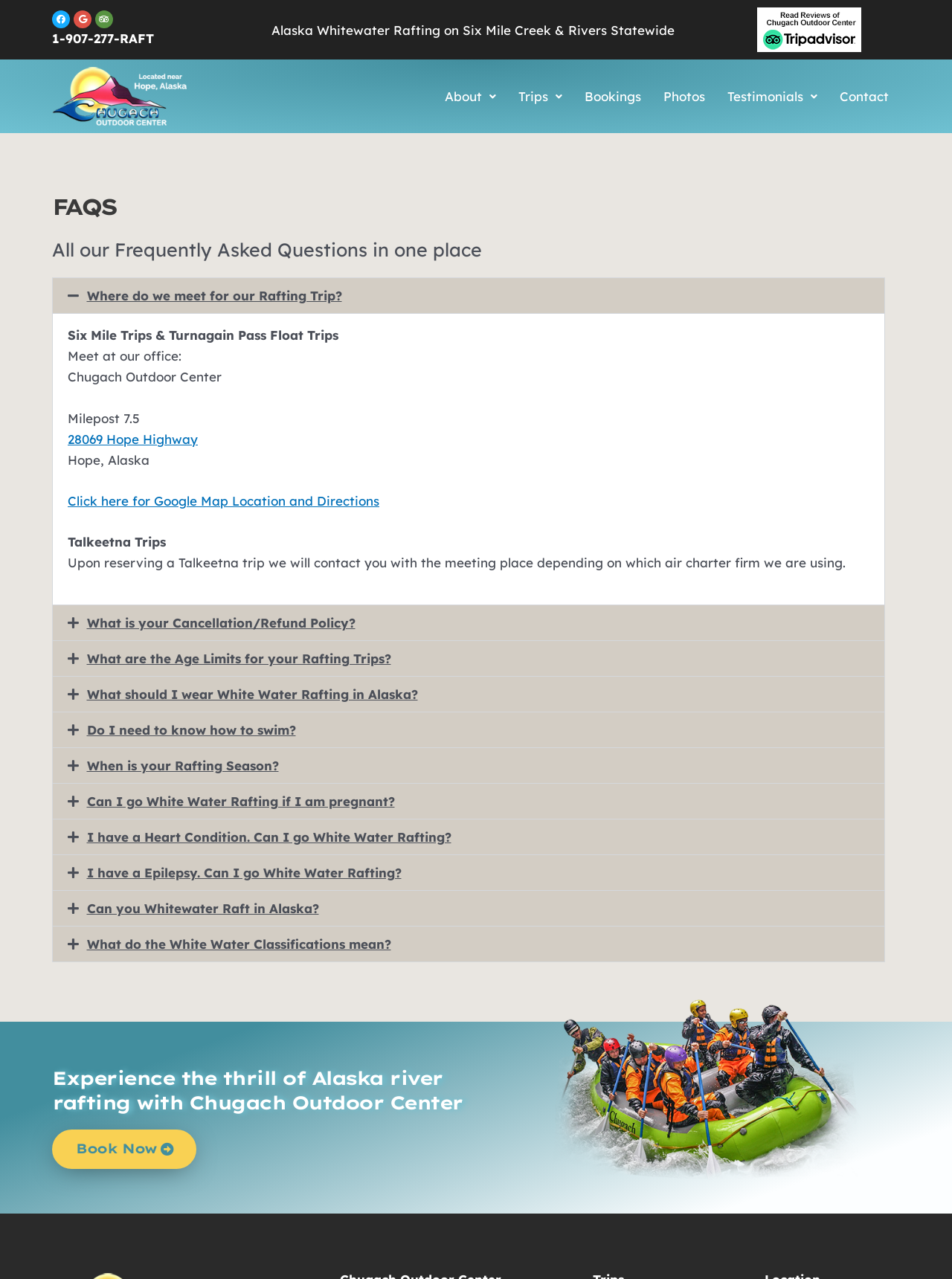Determine the bounding box coordinates of the UI element described below. Use the format (top-left x, top-left y, bottom-right x, bottom-right y) with floating point numbers between 0 and 1: When is your Rafting Season?

[0.055, 0.585, 0.929, 0.612]